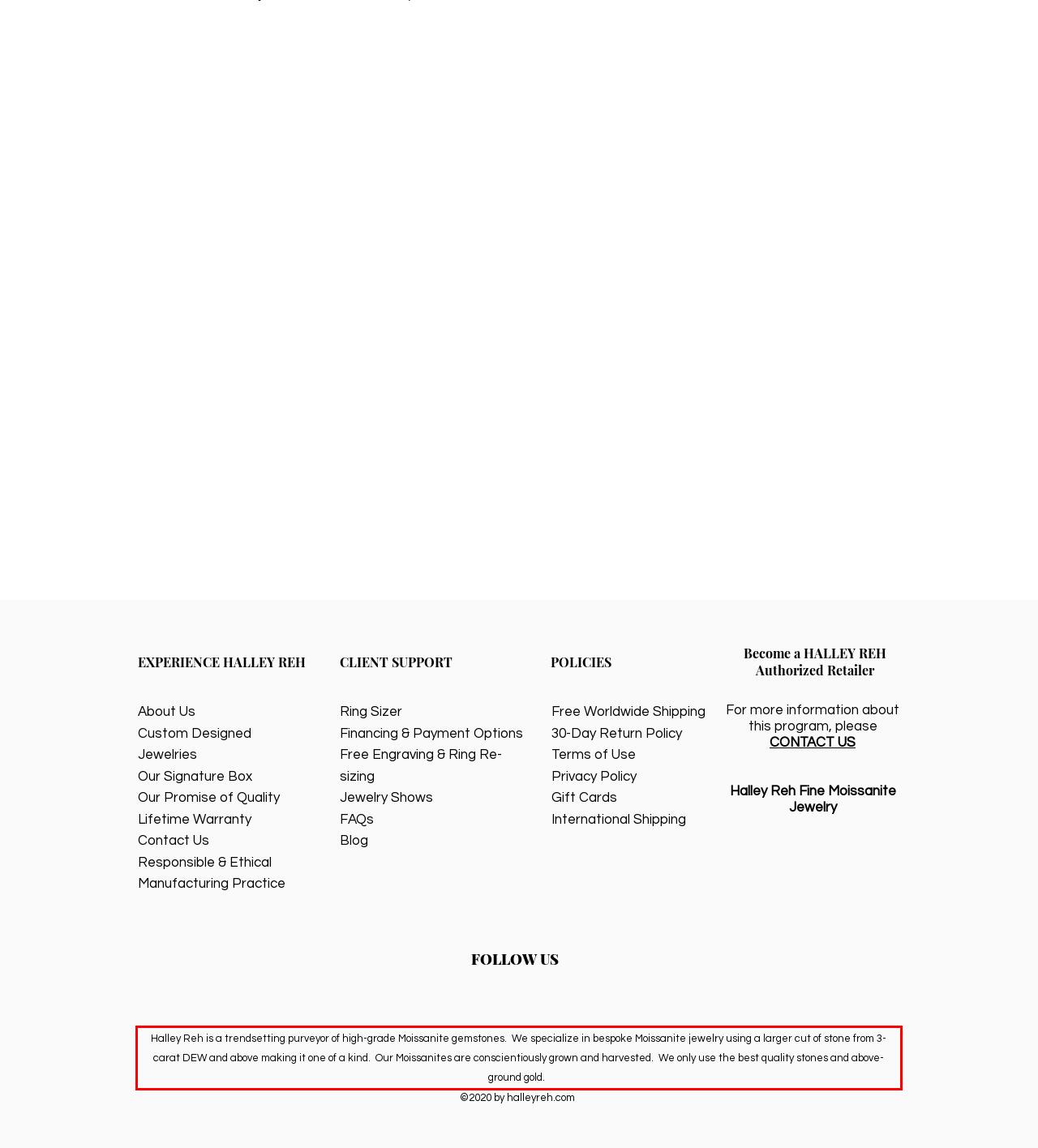Review the webpage screenshot provided, and perform OCR to extract the text from the red bounding box.

Halley Reh is a trendsetting purveyor of high-grade Moissanite gemstones. We specialize in bespoke Moissanite jewelry using a larger cut of stone from 3-carat DEW and above making it one of a kind. Our Moissanites are conscientiously grown and harvested. We only use the best quality stones and above-ground gold.